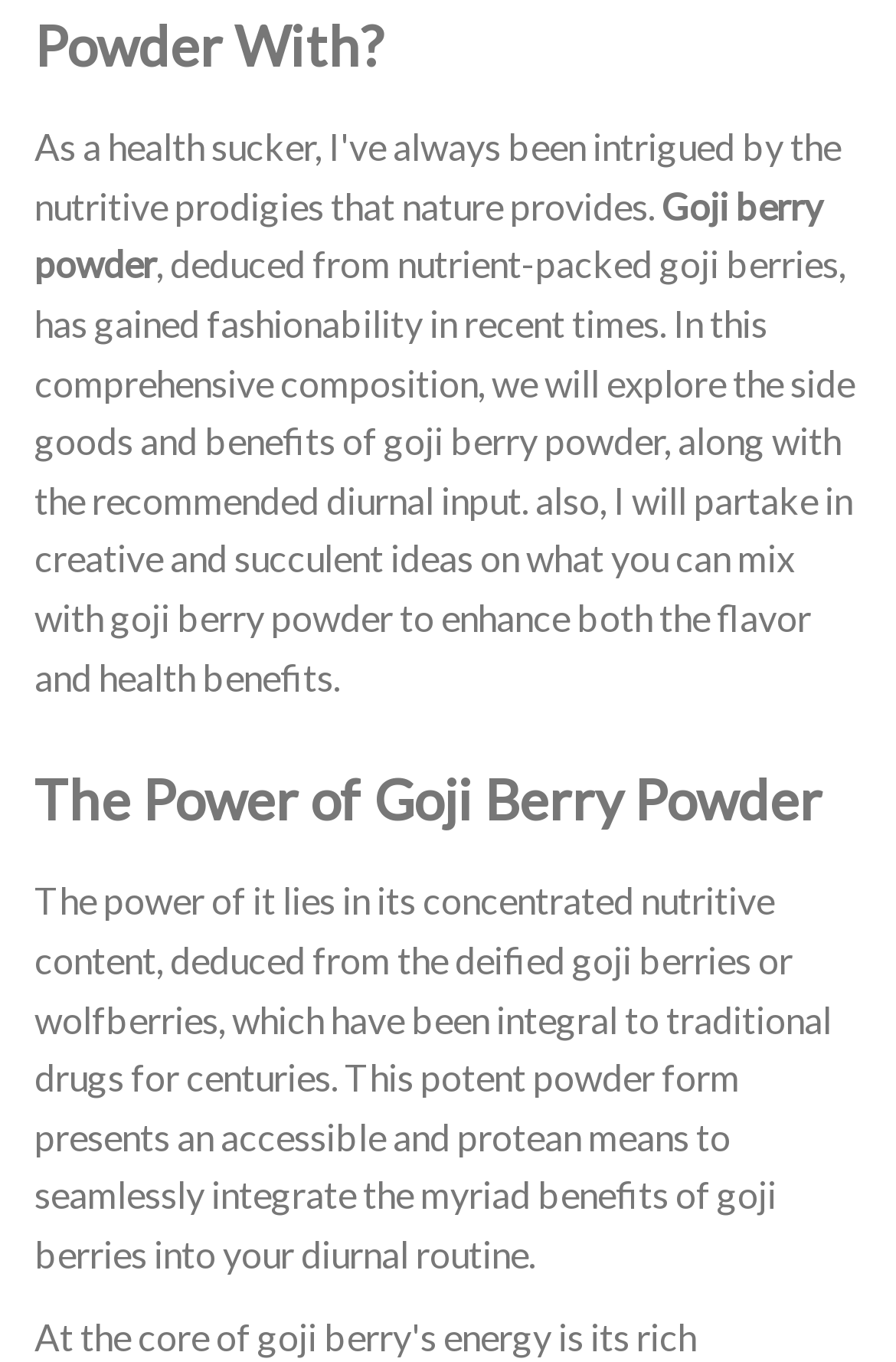From the webpage screenshot, predict the bounding box of the UI element that matches this description: "Contact Us".

[0.118, 0.177, 0.856, 0.253]